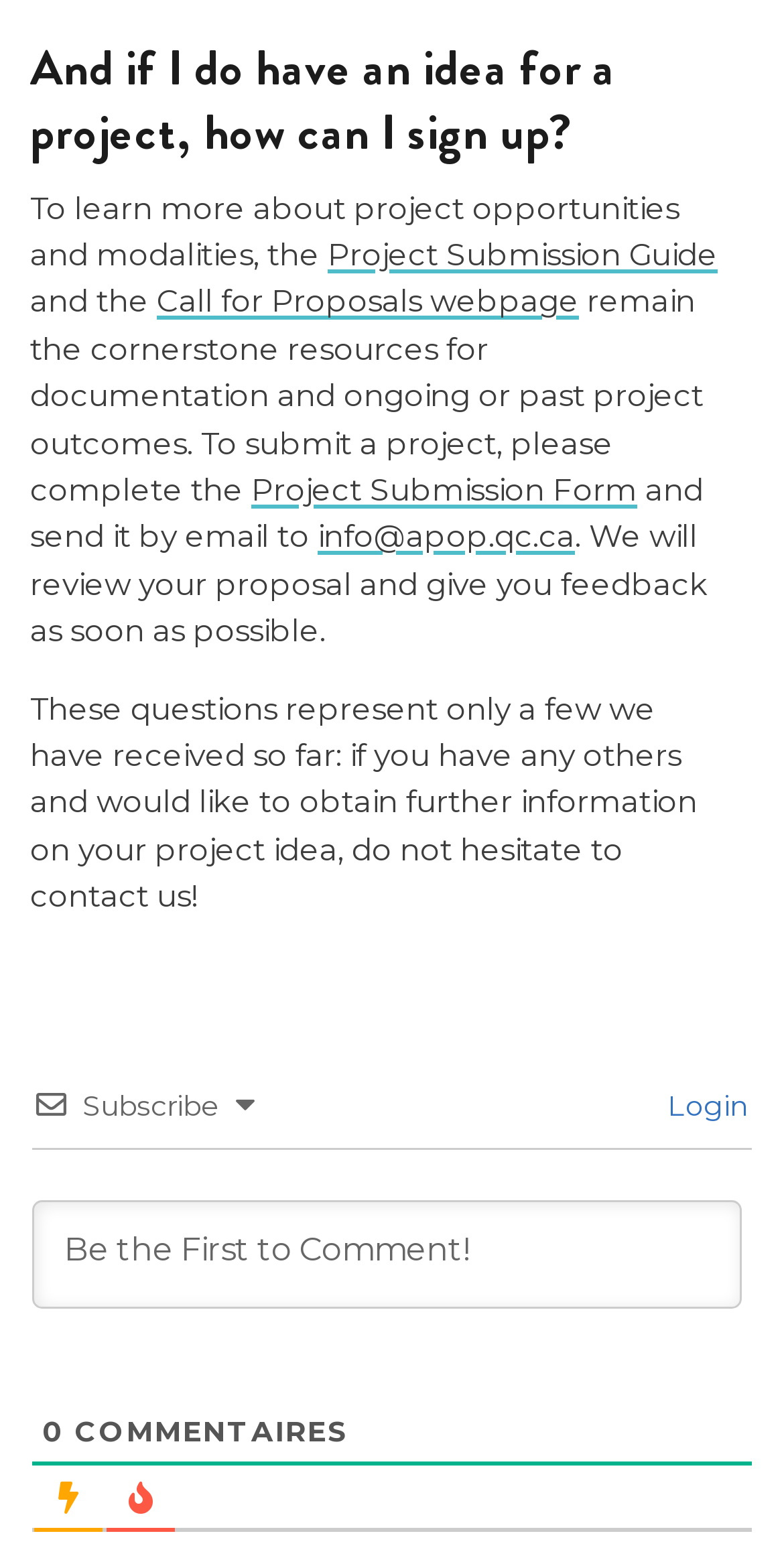Examine the image carefully and respond to the question with a detailed answer: 
How can I get feedback on my project proposal?

After submitting my project proposal through the Project Submission Form and sending it to info@apop.qc.ca, I will receive feedback as soon as possible, as mentioned in the text 'We will review your proposal and give you feedback as soon as possible'.